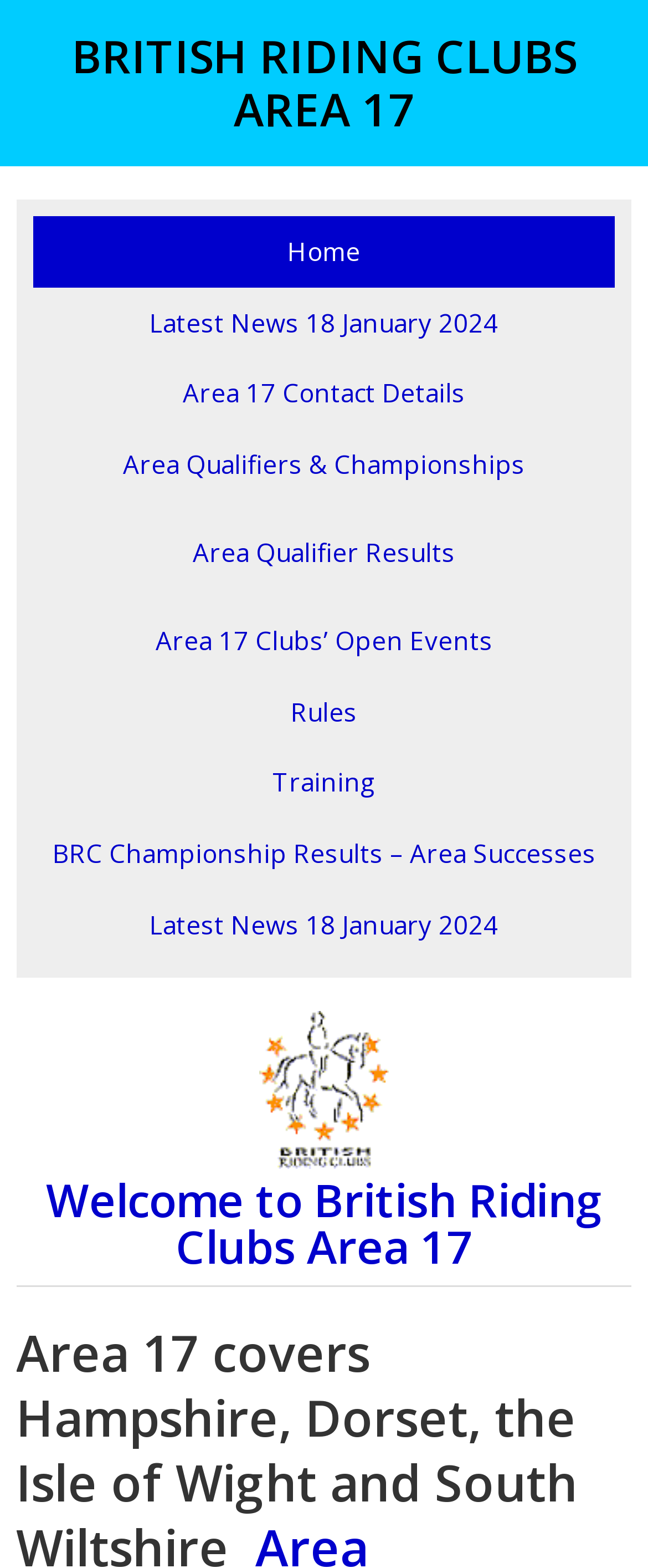Please provide the bounding box coordinates for the element that needs to be clicked to perform the instruction: "Read 'Latest News 18 January 2024'". The coordinates must consist of four float numbers between 0 and 1, formatted as [left, top, right, bottom].

[0.051, 0.567, 0.949, 0.613]